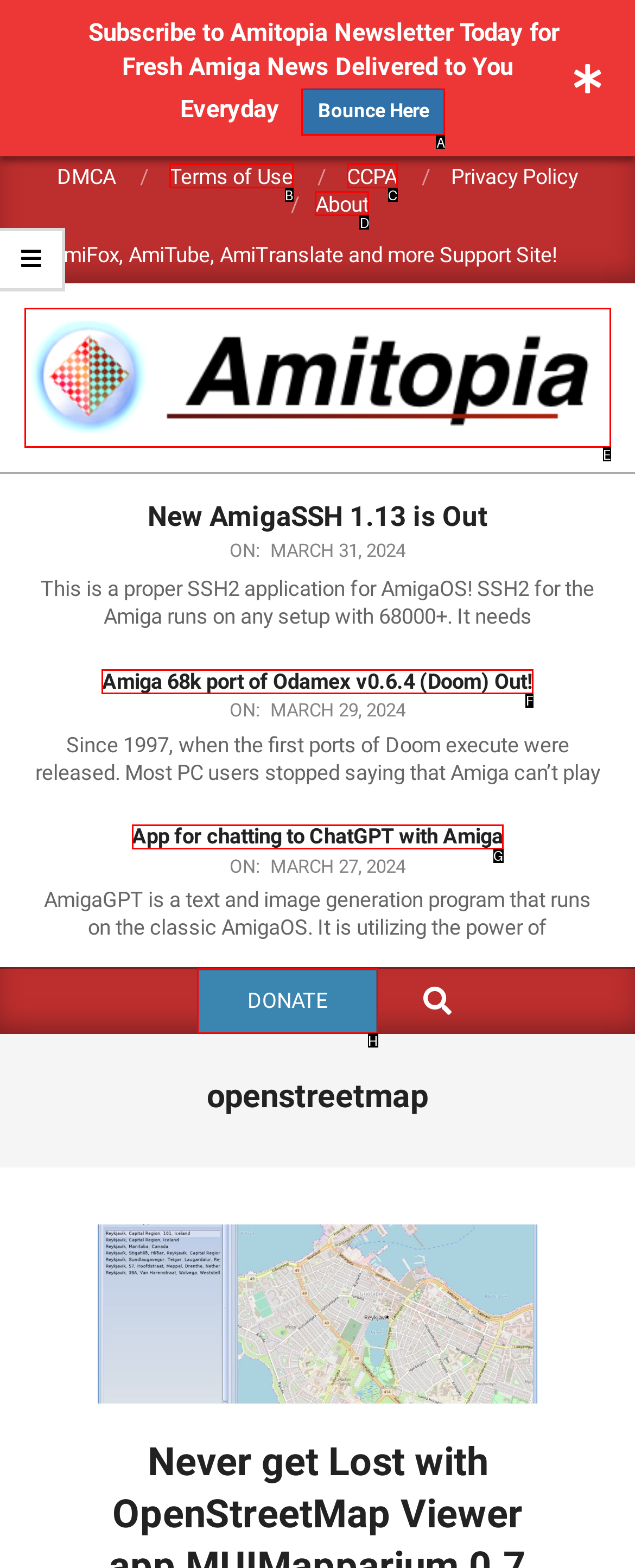Identify the letter that best matches this UI element description: Bounce Here
Answer with the letter from the given options.

A